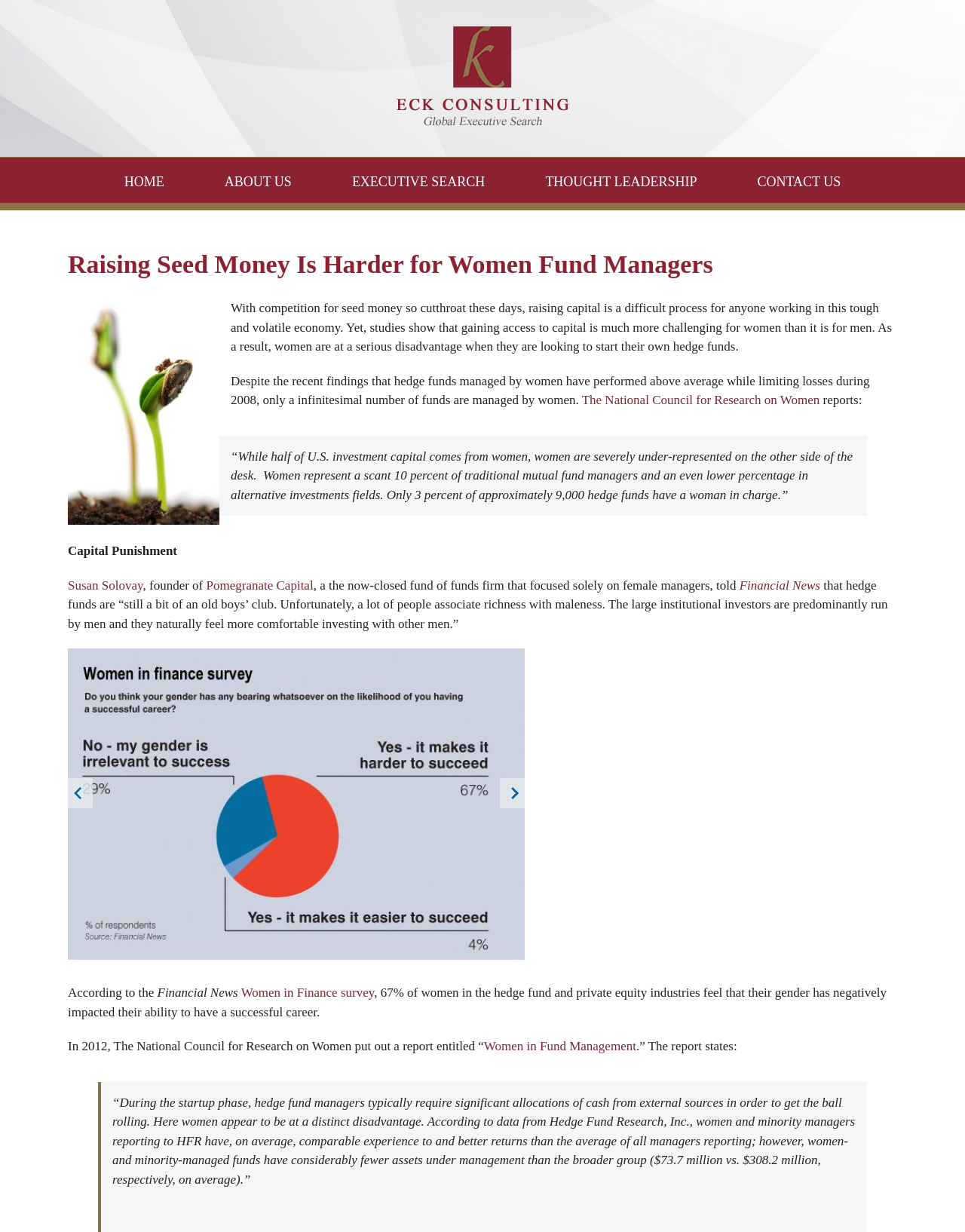Pinpoint the bounding box coordinates of the clickable element to carry out the following instruction: "Contact US."

[0.785, 0.128, 0.871, 0.165]